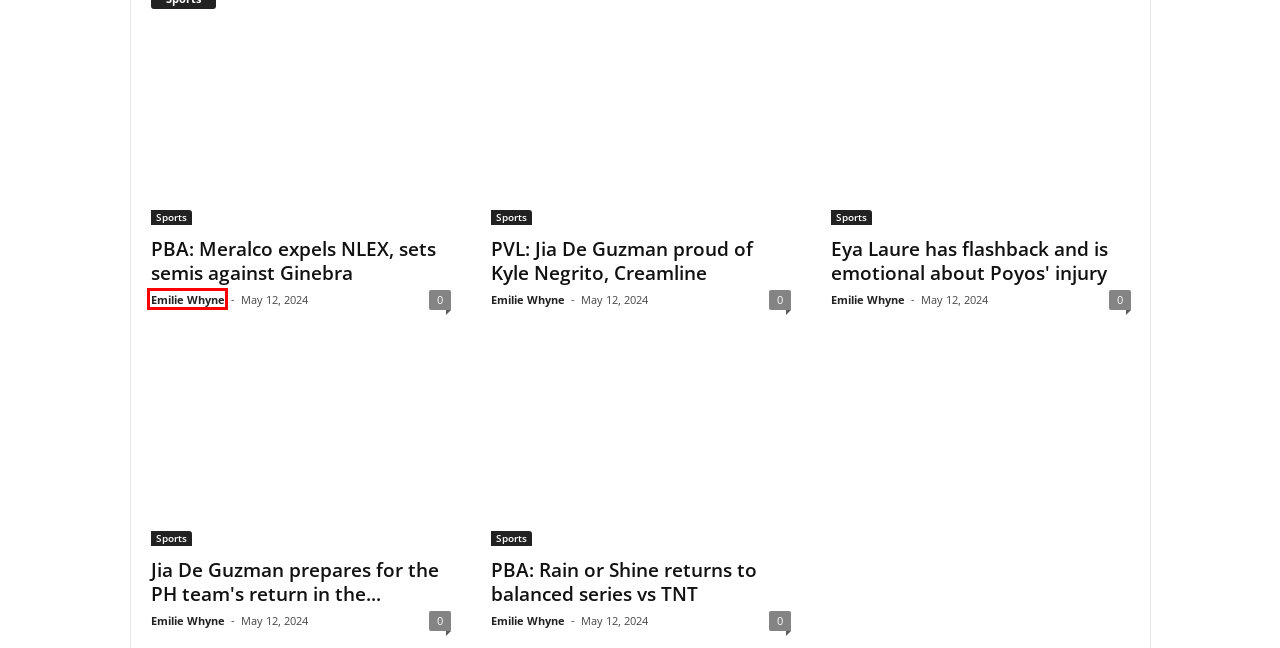You are given a screenshot of a webpage within which there is a red rectangle bounding box. Please choose the best webpage description that matches the new webpage after clicking the selected element in the bounding box. Here are the options:
A. Entertainment Archives - SiDETH
B. News Archives - SiDETH
C. Jia De Guzman prepares for the PH team's return in the AVC Challenge Cup - SiDETH
D. PVL: Jia De Guzman proud of Kyle Negrito, Creamline - SiDETH
E. PBA: Rain or Shine returns to balanced series vs TNT - SiDETH
F. Emilie Whyne, Author at SiDETH
G. AC Milan coach not sure if he will stay next season - SiDETH
H. Eya Laure has flashback and is emotional about Poyos' injury - SiDETH

F